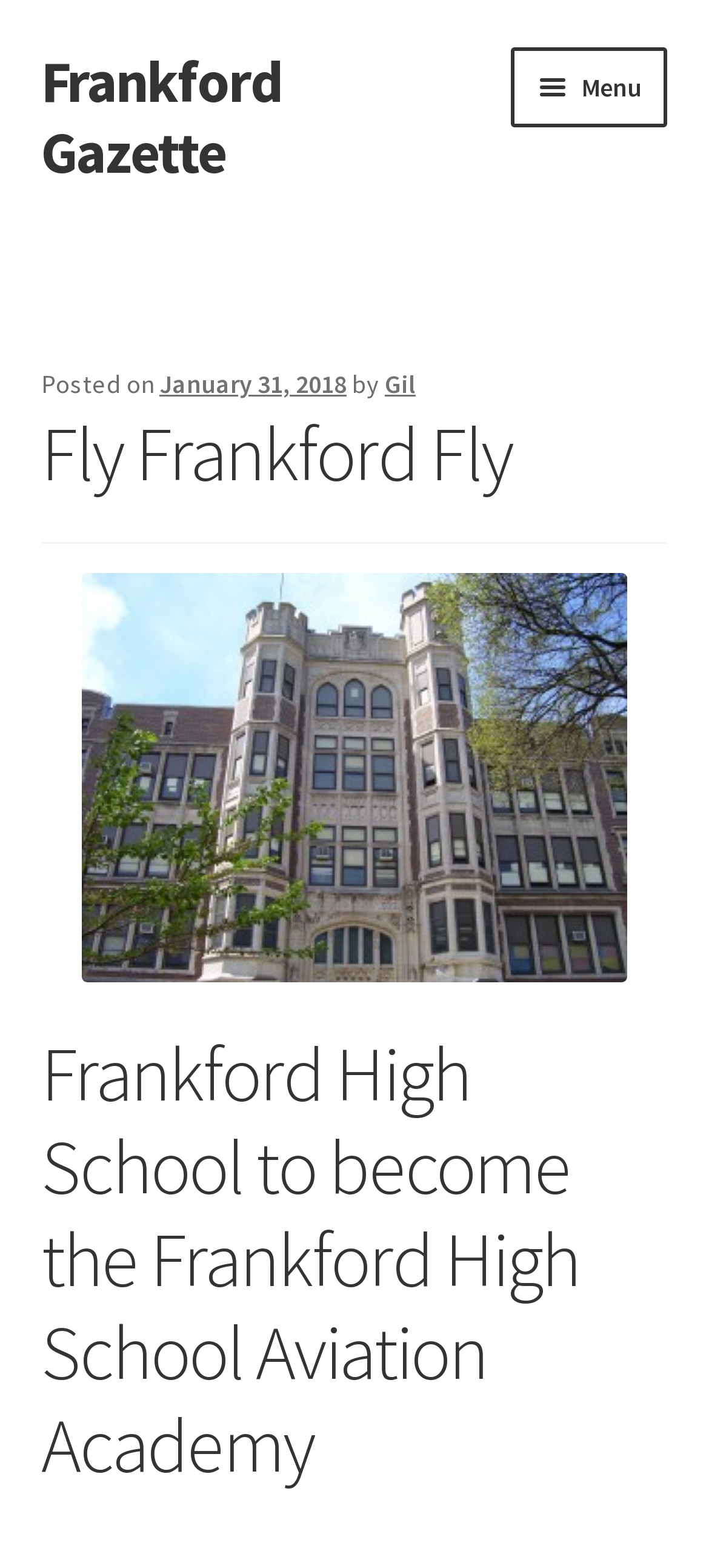Locate the bounding box coordinates of the element I should click to achieve the following instruction: "Click on the 'About Us' link".

[0.058, 0.183, 0.942, 0.245]